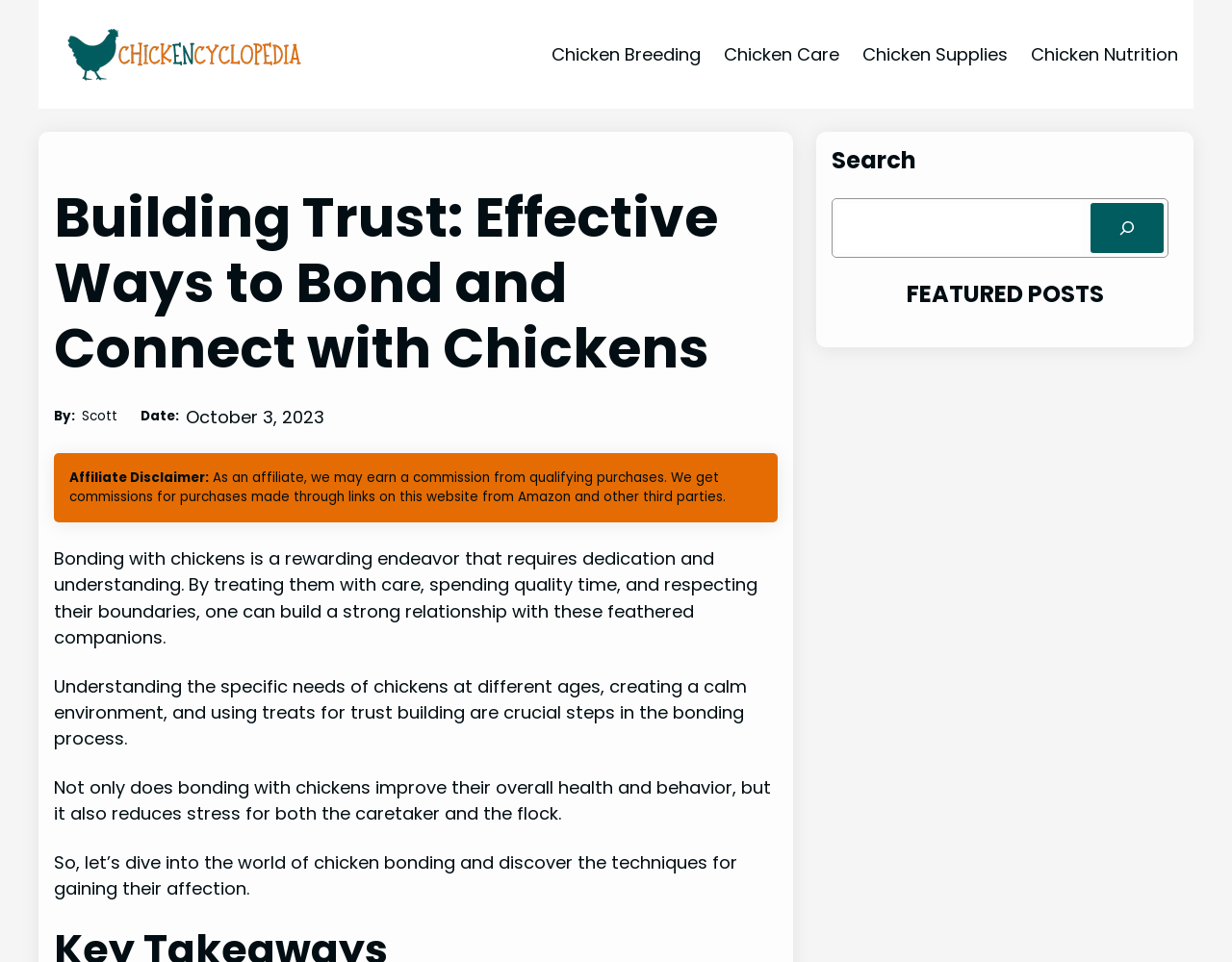Provide the bounding box coordinates of the section that needs to be clicked to accomplish the following instruction: "Search for something."

None